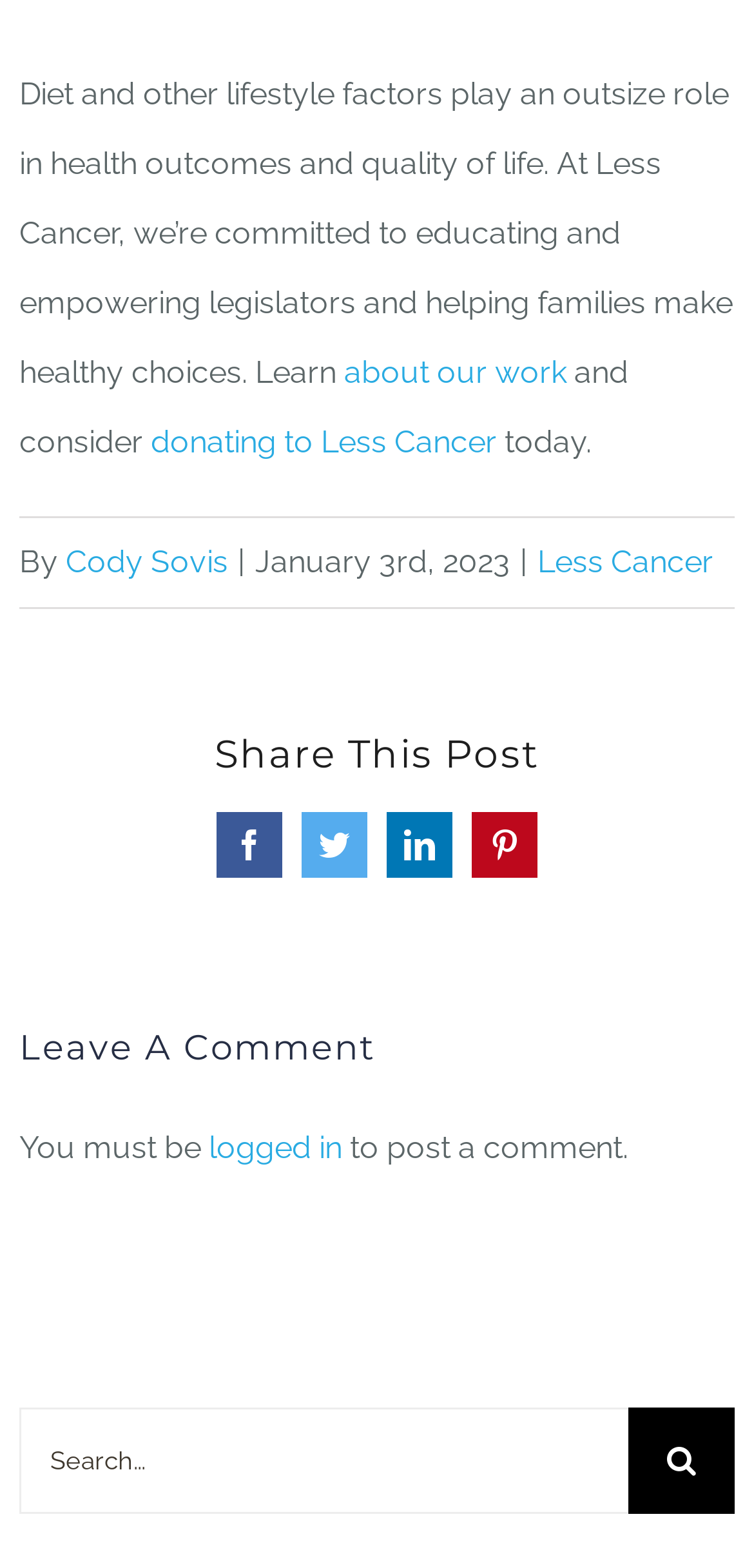Find the bounding box coordinates of the element you need to click on to perform this action: 'View comments on this story'. The coordinates should be represented by four float values between 0 and 1, in the format [left, top, right, bottom].

None